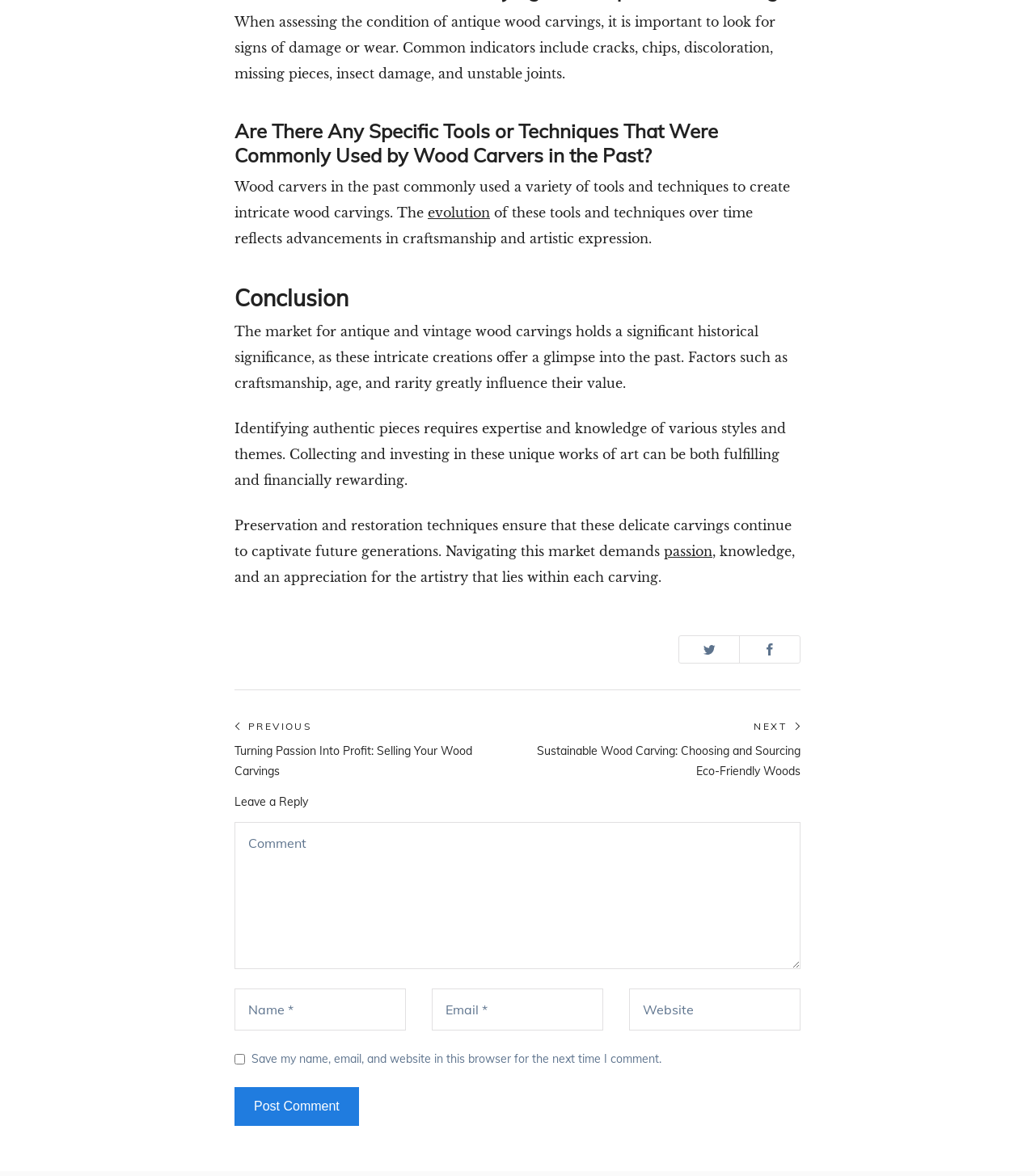What is the purpose of the 'Post Comment' button?
Based on the screenshot, respond with a single word or phrase.

To submit a comment